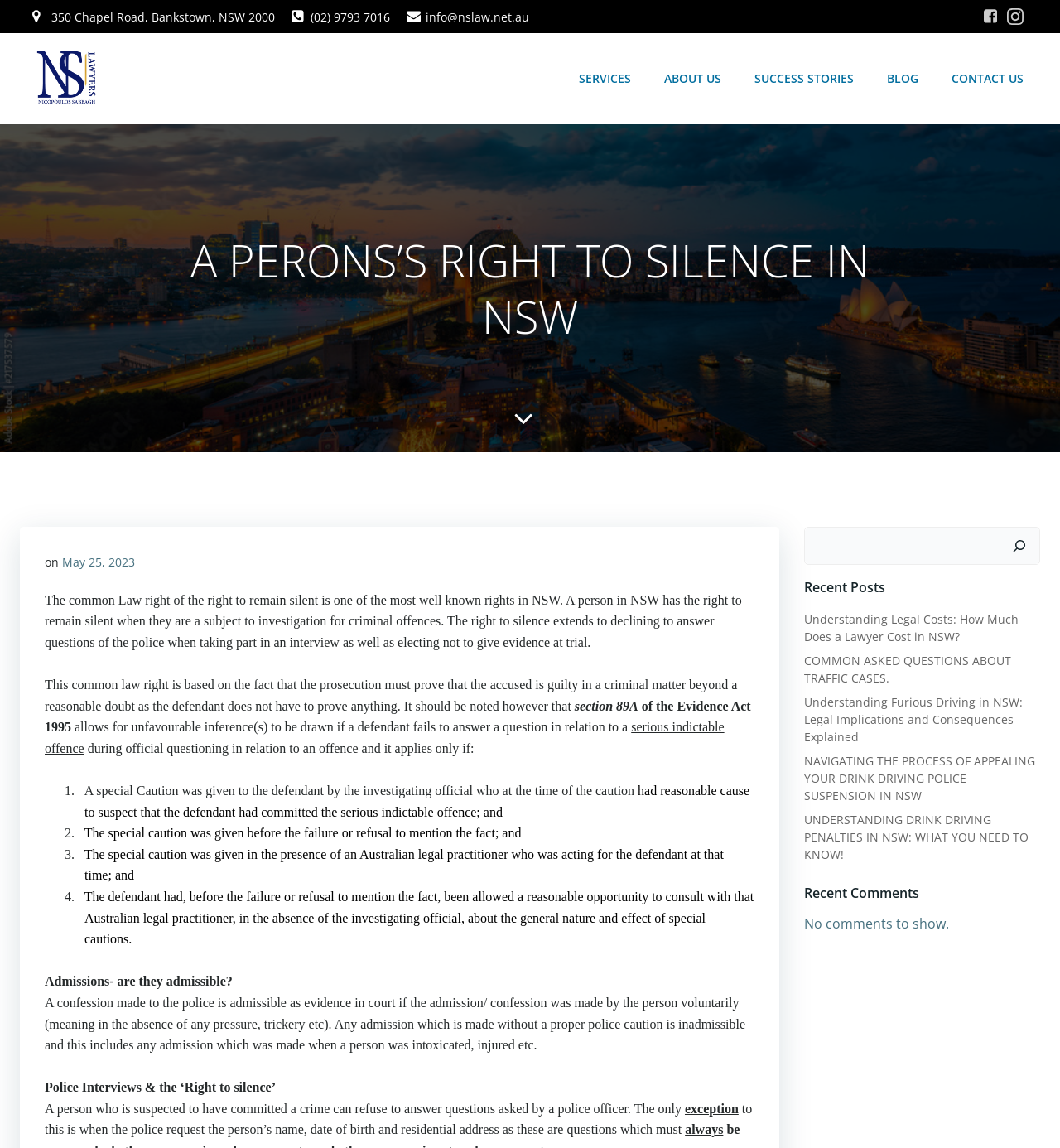Refer to the element description Rawdon and identify the corresponding bounding box in the screenshot. Format the coordinates as (top-left x, top-left y, bottom-right x, bottom-right y) with values in the range of 0 to 1.

None